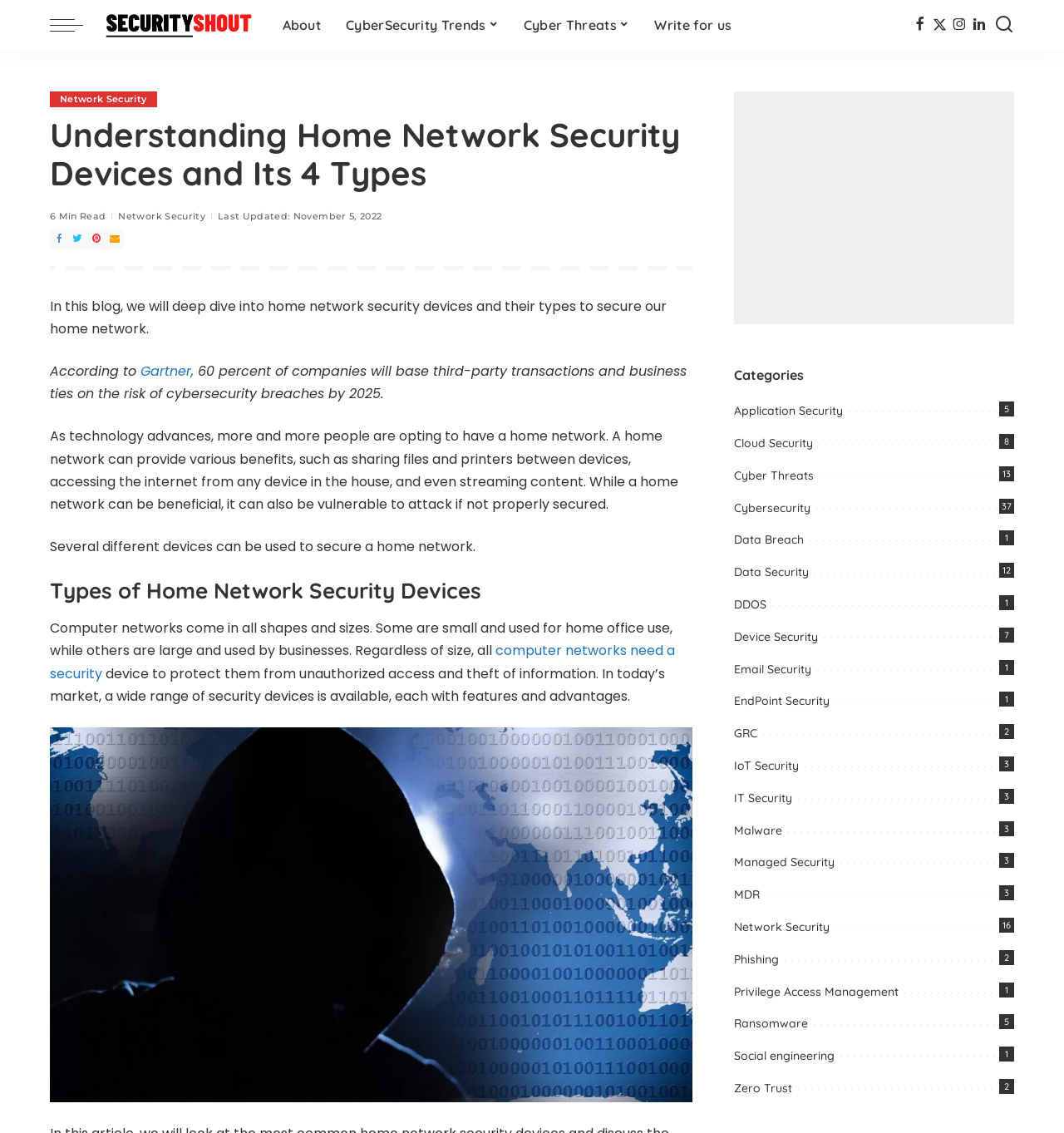Determine the bounding box for the UI element that matches this description: "Warriors-Gs".

None